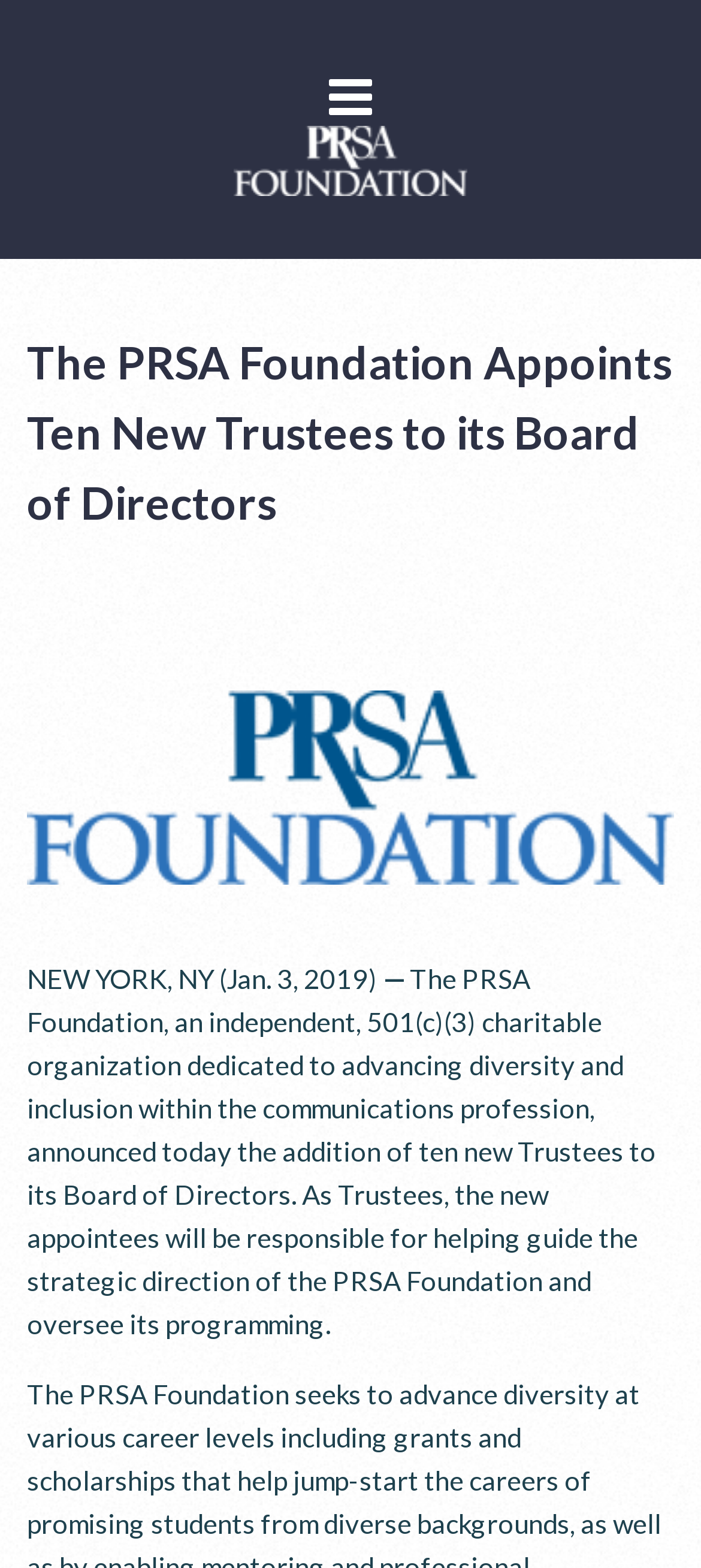Provide your answer in a single word or phrase: 
What is the type of organization that PRSA Foundation is?

501(c)(3) charitable organization